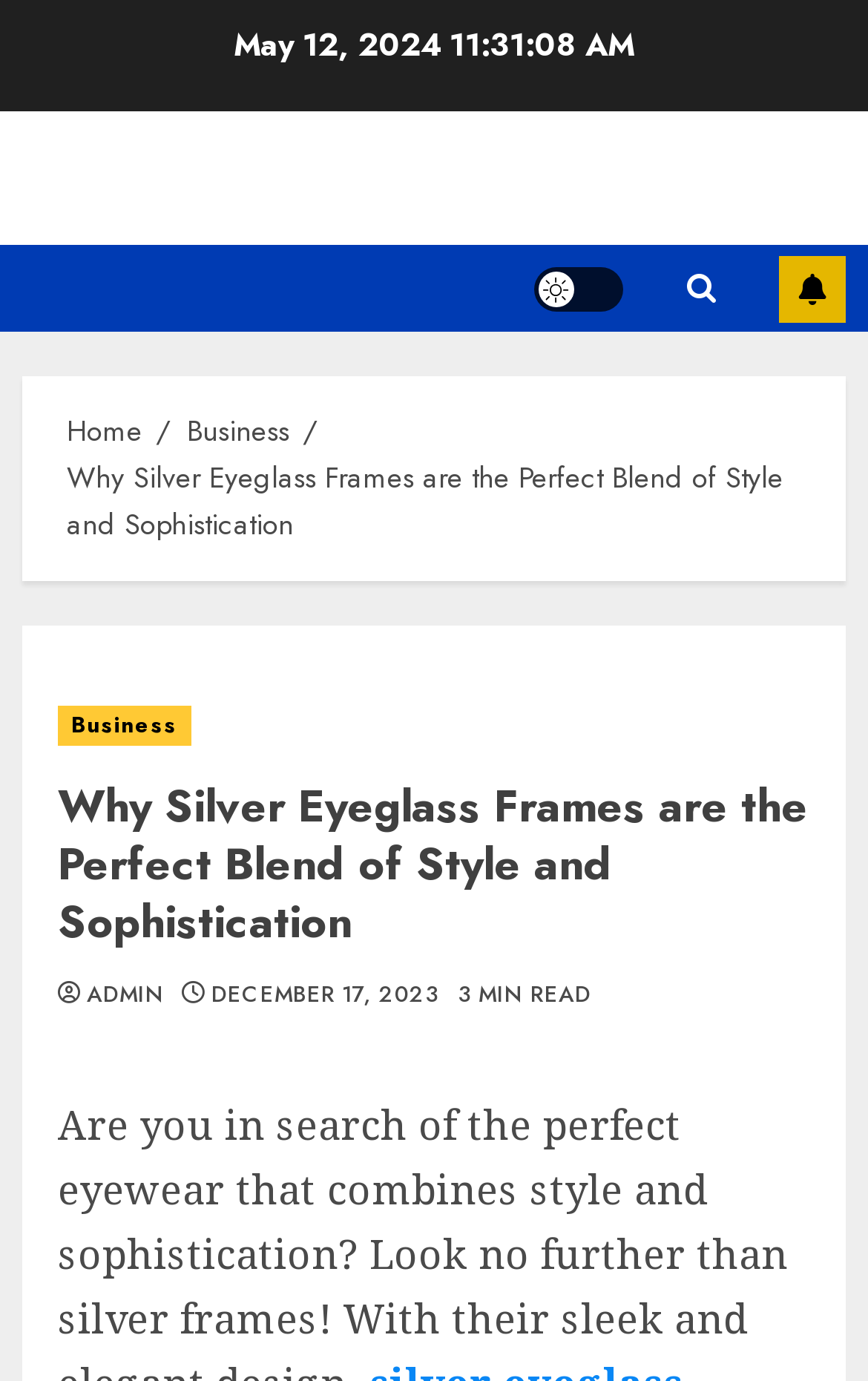Carefully observe the image and respond to the question with a detailed answer:
What is the theme of the webpage?

I inferred the theme of the webpage by looking at the breadcrumb navigation and the header section, which both mention 'Business'. This suggests that the webpage is related to business topics.